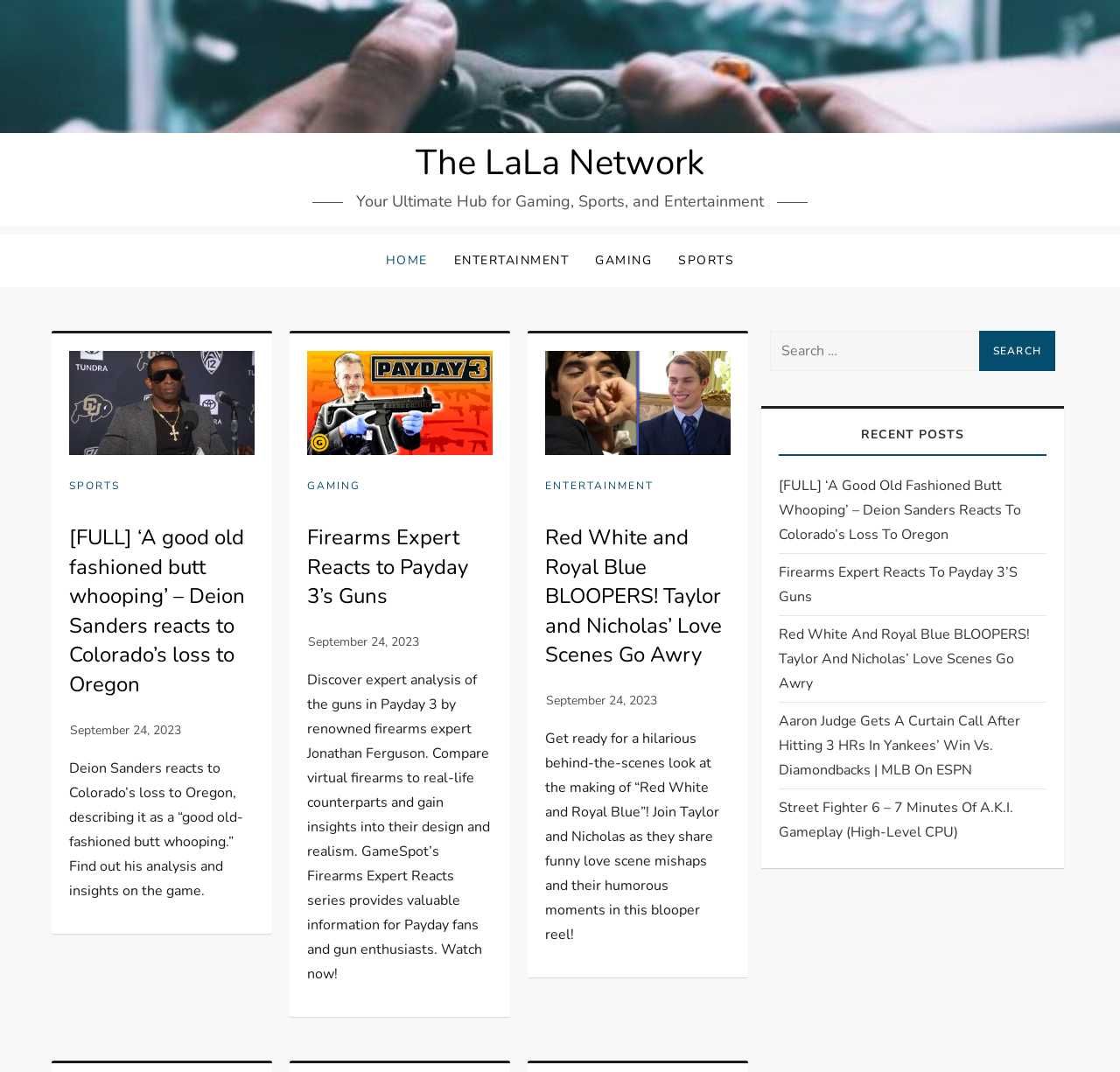Provide a comprehensive caption for the webpage.

The webpage is a hub for gaming, sports, and entertainment news and content. At the top, there is a heading "The LaLa Network" followed by a link with the same text. Below this, there is a subtitle "Your Ultimate Hub for Gaming, Sports, and Entertainment". 

Underneath, there are four main navigation links: "HOME", "ENTERTAINMENT", "GAMING", and "SPORTS", which are evenly spaced and aligned horizontally.

The main content of the page is divided into three sections, each representing a different category: sports, gaming, and entertainment. Each section has a heading and a brief summary of the article. The sports section features an article about Deion Sanders reacting to Colorado's loss to Oregon, with a link to the full article and a timestamp of September 24, 2023. The gaming section has an article about a firearms expert reacting to Payday 3's guns, with a link to the full article and a timestamp of September 24, 2023. The entertainment section features an article about bloopers from the movie "Red White and Royal Blue", with a link to the full article and a timestamp of September 24, 2023.

On the right side of the page, there is a search bar with a label "Search for:" and a search button. Below the search bar, there is a heading "RECENT POSTS" followed by a list of five links to recent articles, including the three mentioned earlier and two additional articles about MLB and Street Fighter 6.